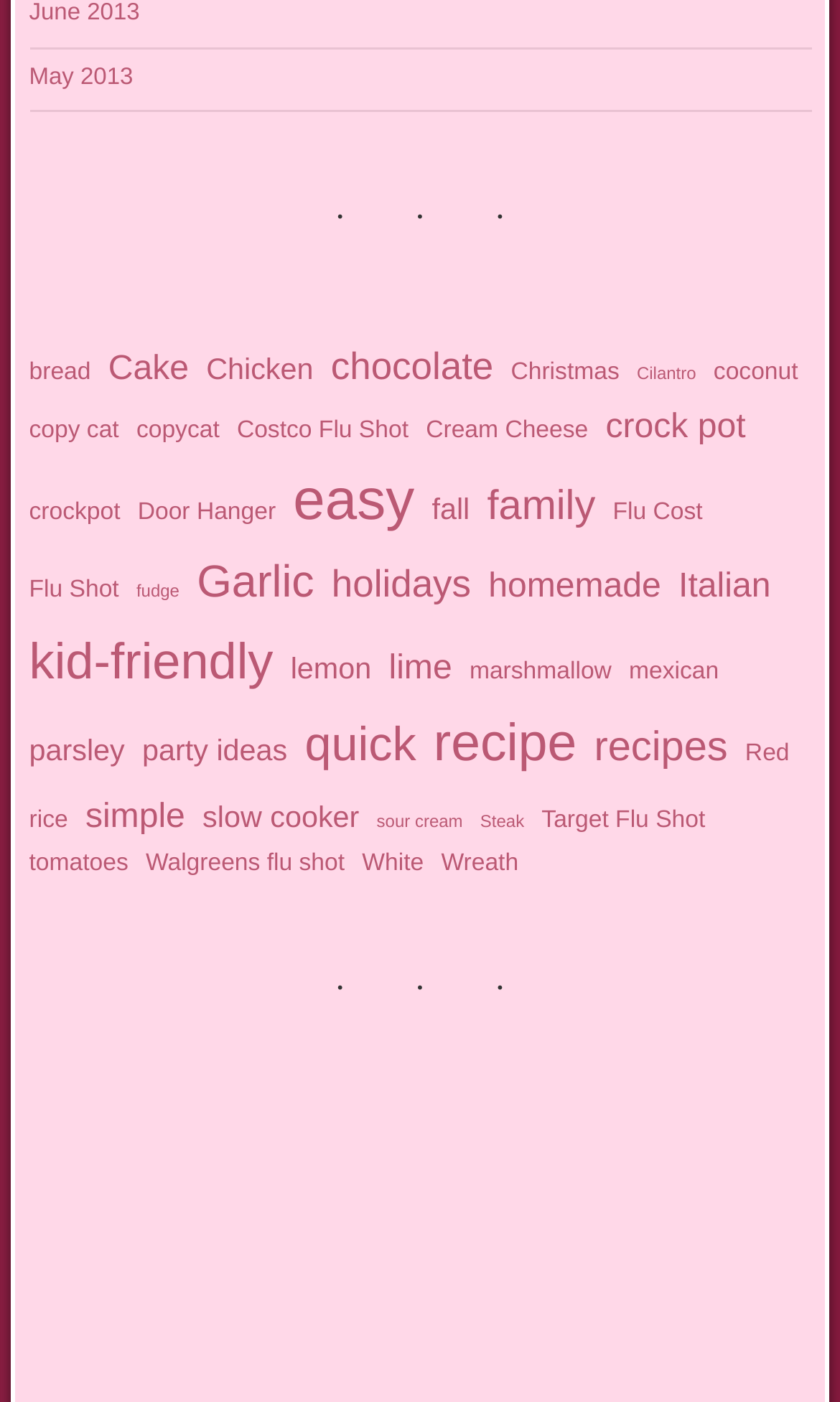Answer the question with a brief word or phrase:
How many items are in the 'cake' category?

6